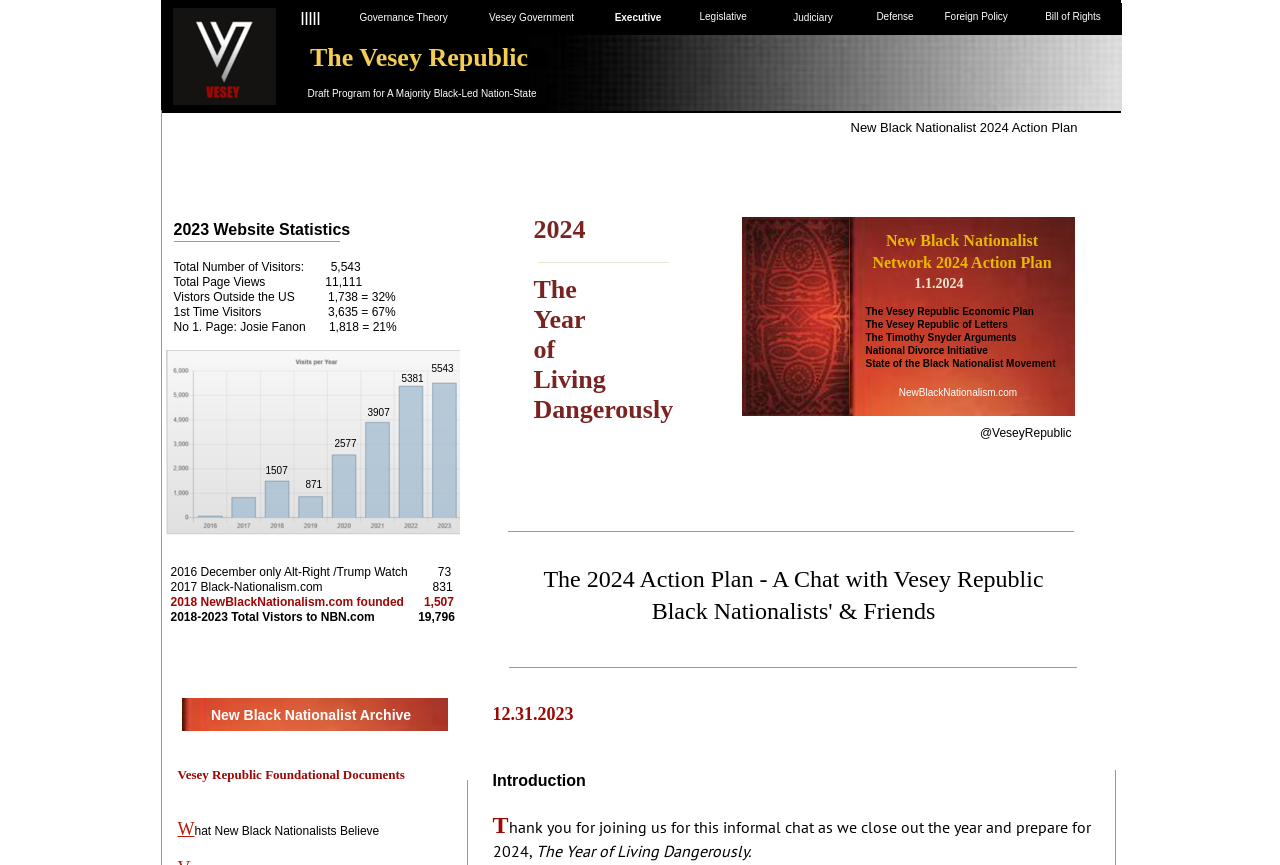Using the given element description, provide the bounding box coordinates (top-left x, top-left y, bottom-right x, bottom-right y) for the corresponding UI element in the screenshot: What We Believe

[0.409, 0.075, 0.503, 0.109]